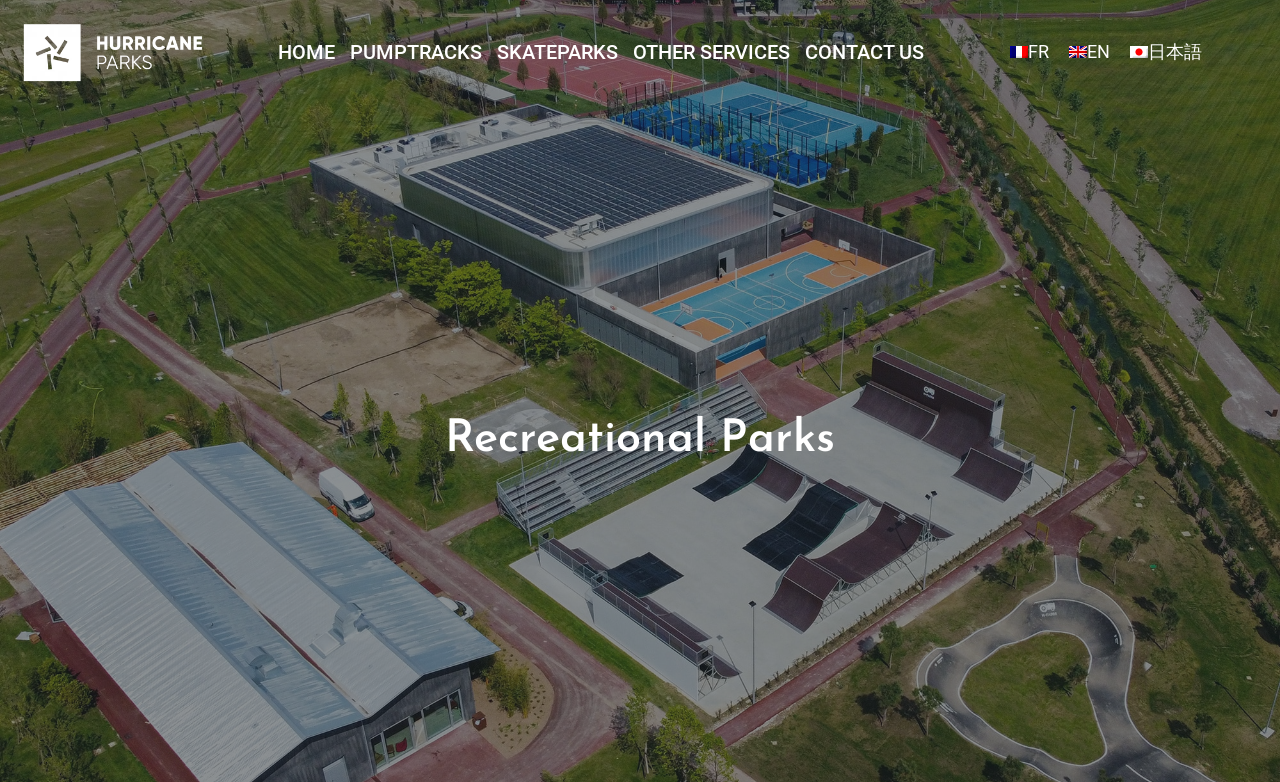Pinpoint the bounding box coordinates of the clickable area necessary to execute the following instruction: "contact us". The coordinates should be given as four float numbers between 0 and 1, namely [left, top, right, bottom].

[0.629, 0.041, 0.722, 0.092]